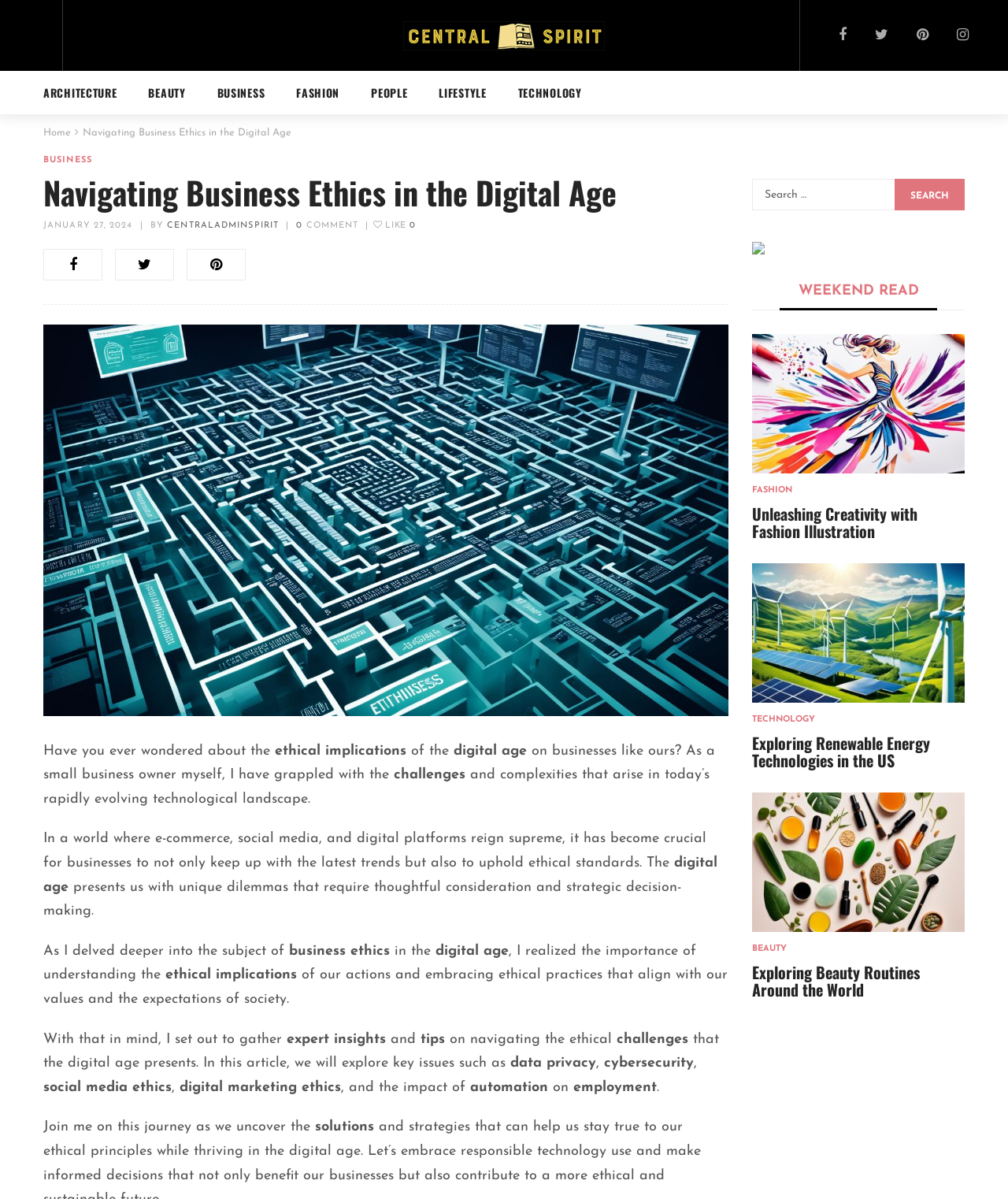Based on the provided description, "ABOUT US", find the bounding box of the corresponding UI element in the screenshot.

None